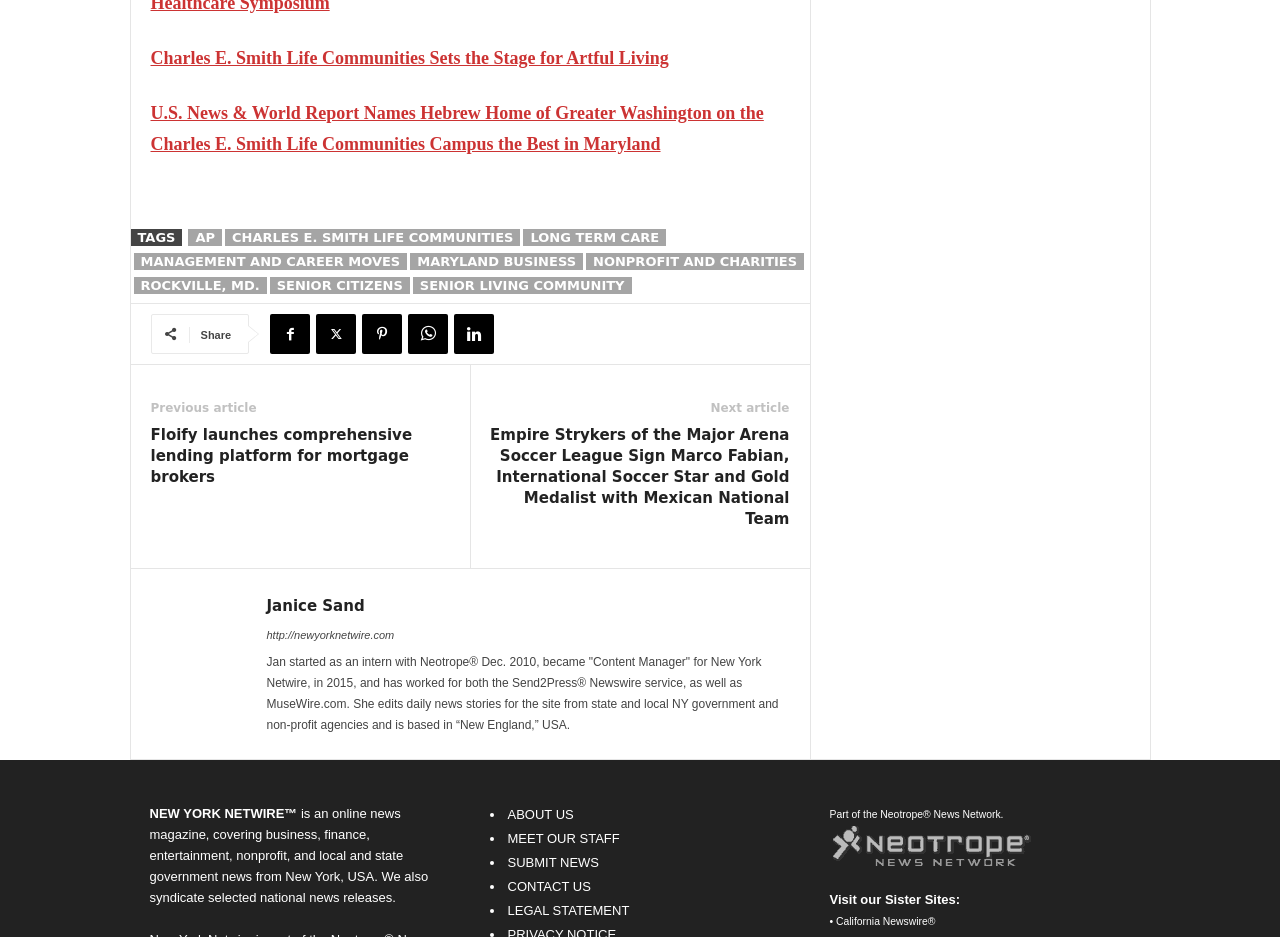Please find the bounding box coordinates in the format (top-left x, top-left y, bottom-right x, bottom-right y) for the given element description. Ensure the coordinates are floating point numbers between 0 and 1. Description: MEET OUR STAFF

[0.396, 0.887, 0.484, 0.903]